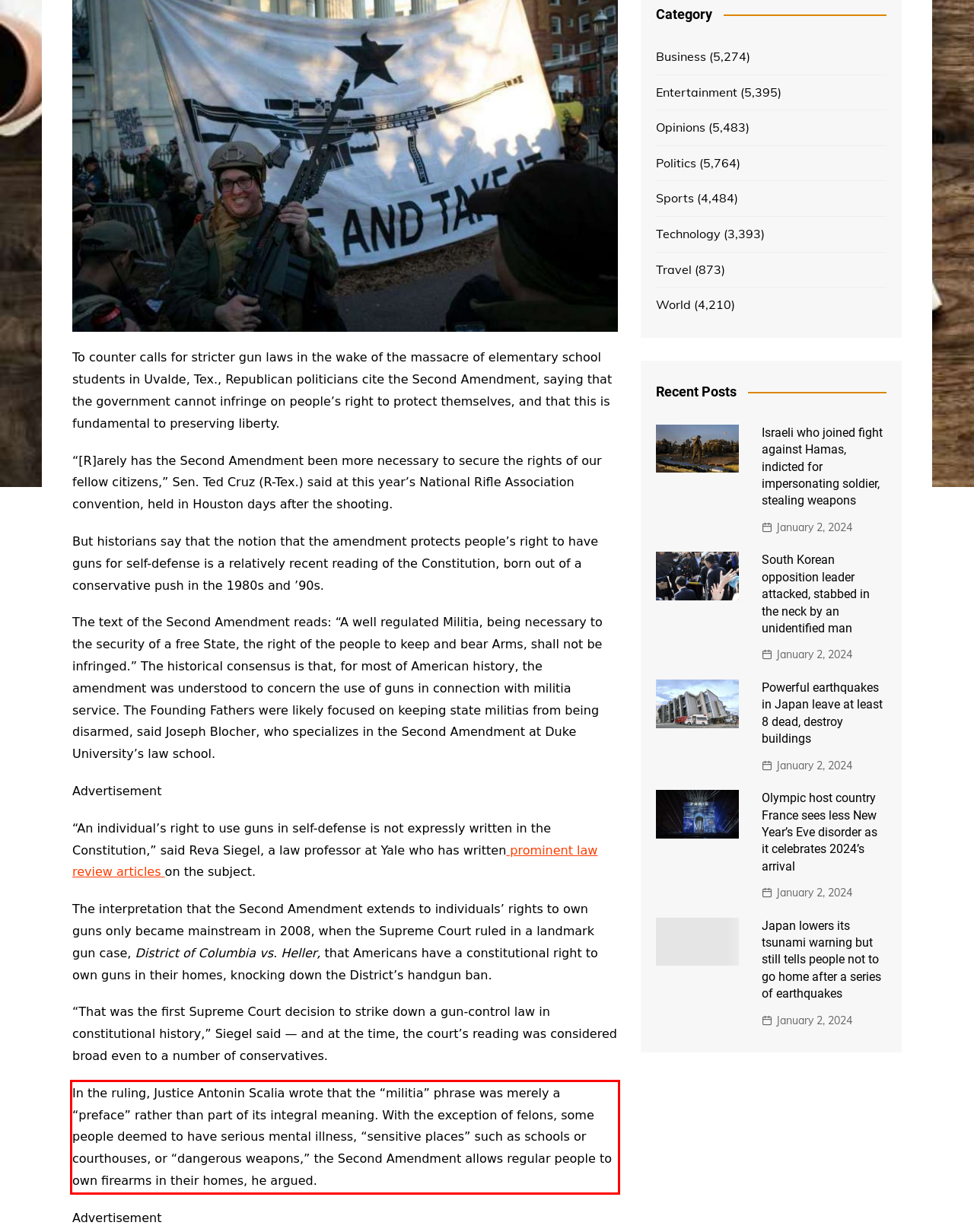The screenshot provided shows a webpage with a red bounding box. Apply OCR to the text within this red bounding box and provide the extracted content.

In the ruling, Justice Antonin Scalia wrote that the “militia” phrase was merely a “preface” rather than part of its integral meaning. With the exception of felons, some people deemed to have serious mental illness, “sensitive places” such as schools or courthouses, or “dangerous weapons,” the Second Amendment allows regular people to own firearms in their homes, he argued.